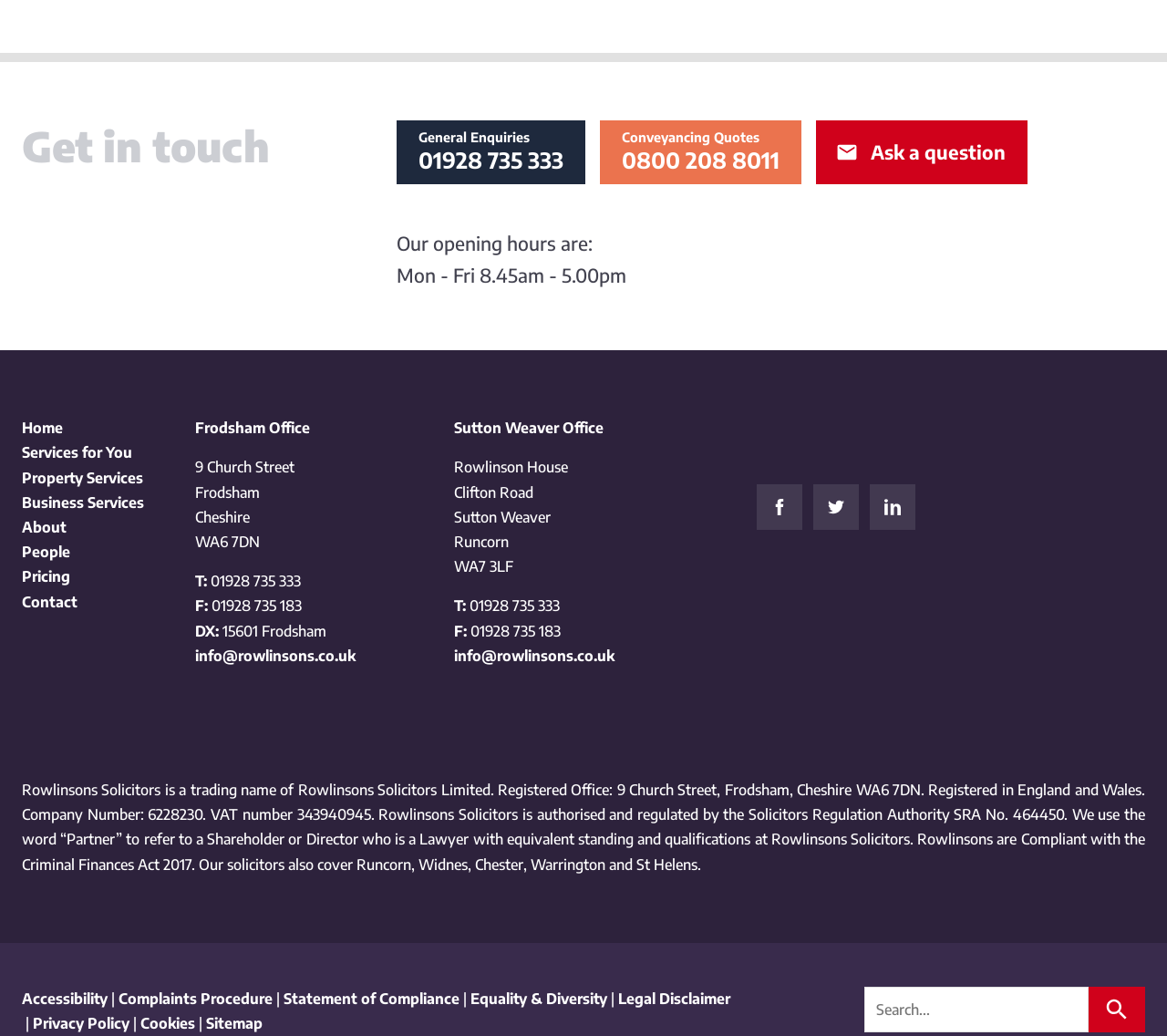Locate the bounding box coordinates of the clickable region to complete the following instruction: "Search for something."

[0.741, 0.952, 0.933, 0.996]